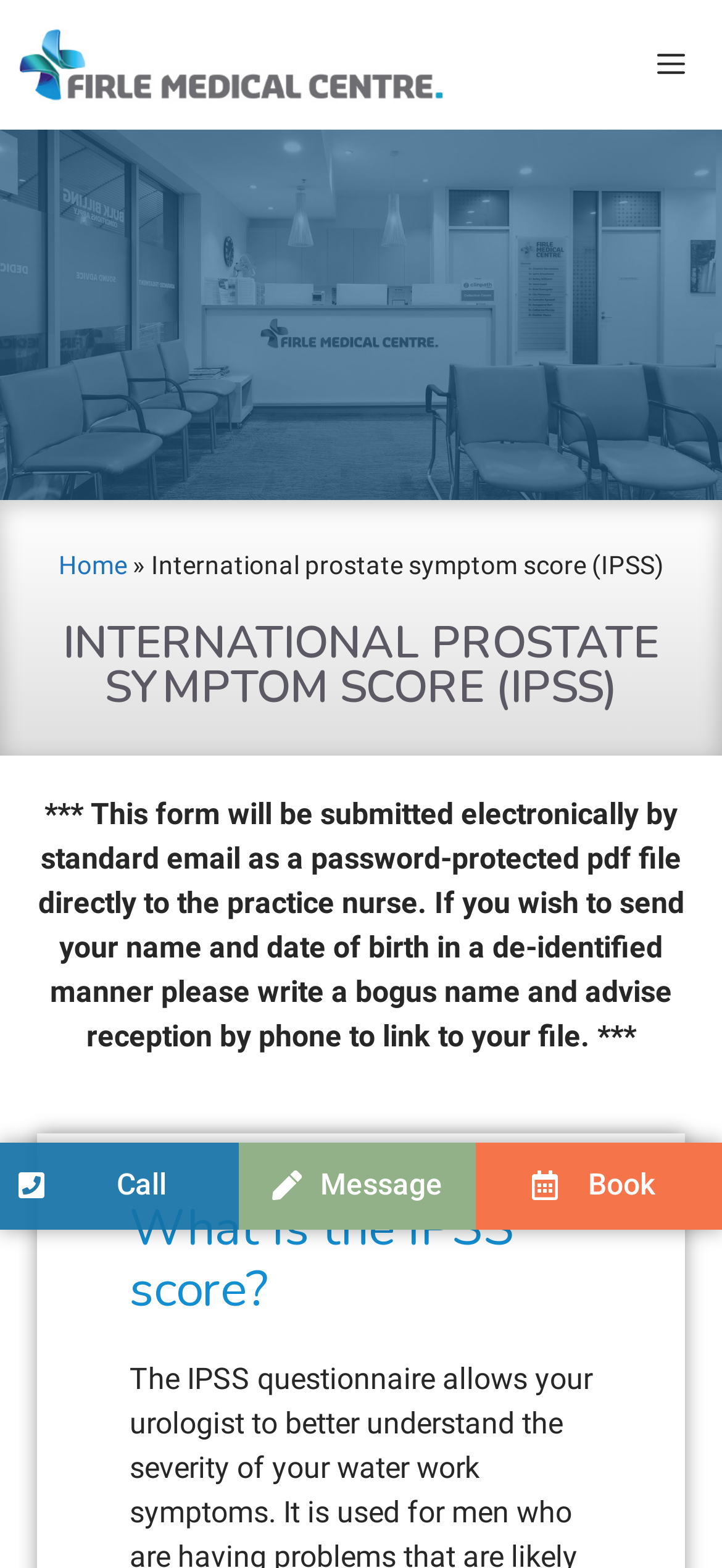Respond to the question below with a single word or phrase:
What is the topic of the webpage?

IPSS score